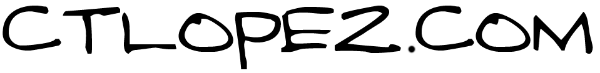What kind of font is used for the URL?
Could you answer the question with a detailed and thorough explanation?

The font used for the URL 'ctlopez.com' is playful and informal, which suggests a casual yet engaging vibe, and is likely used to convey a sense of individuality and creativity in the personal branding approach.